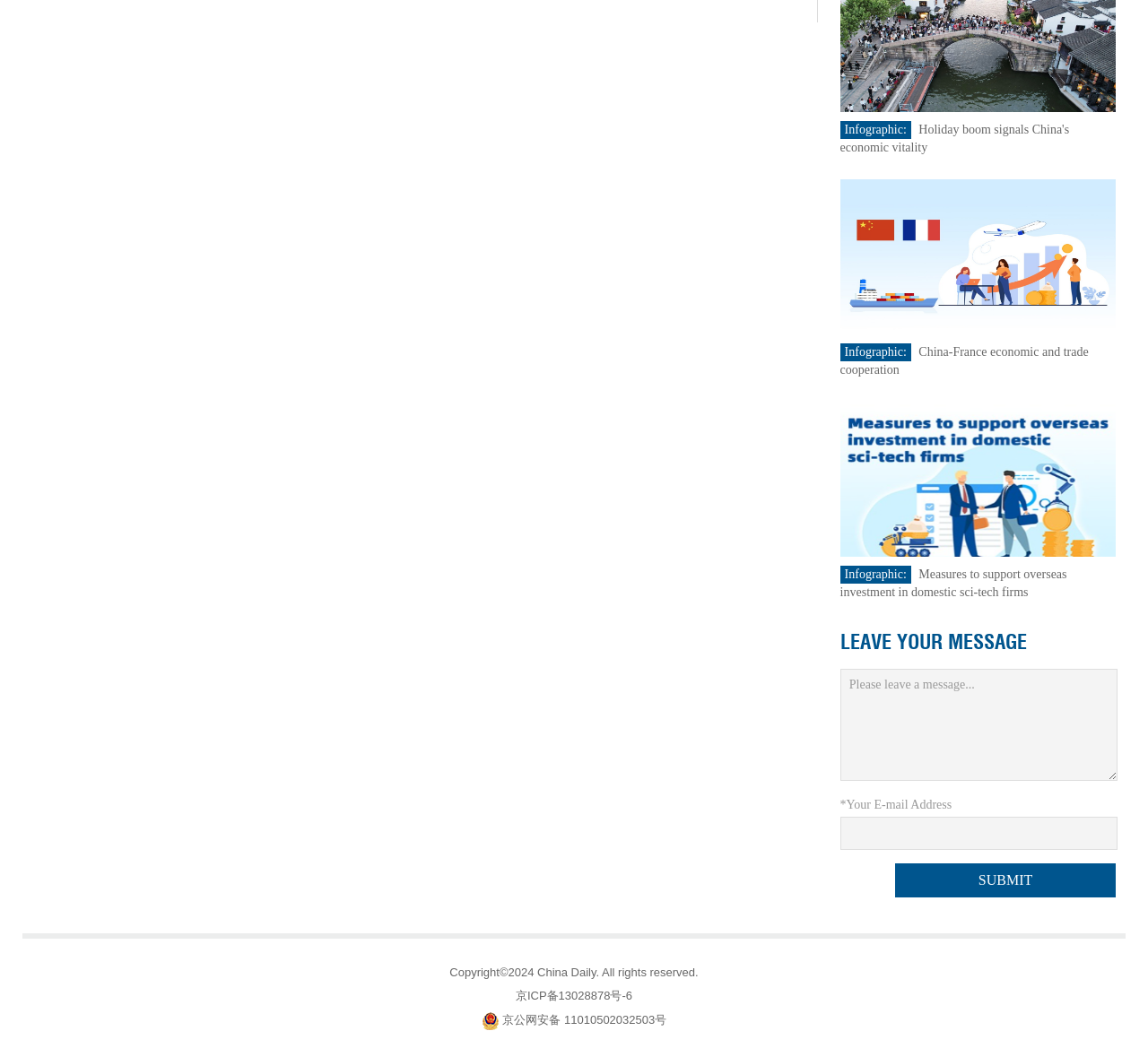What is the function of the 'Submit' button?
Look at the image and answer the question using a single word or phrase.

Submit a message